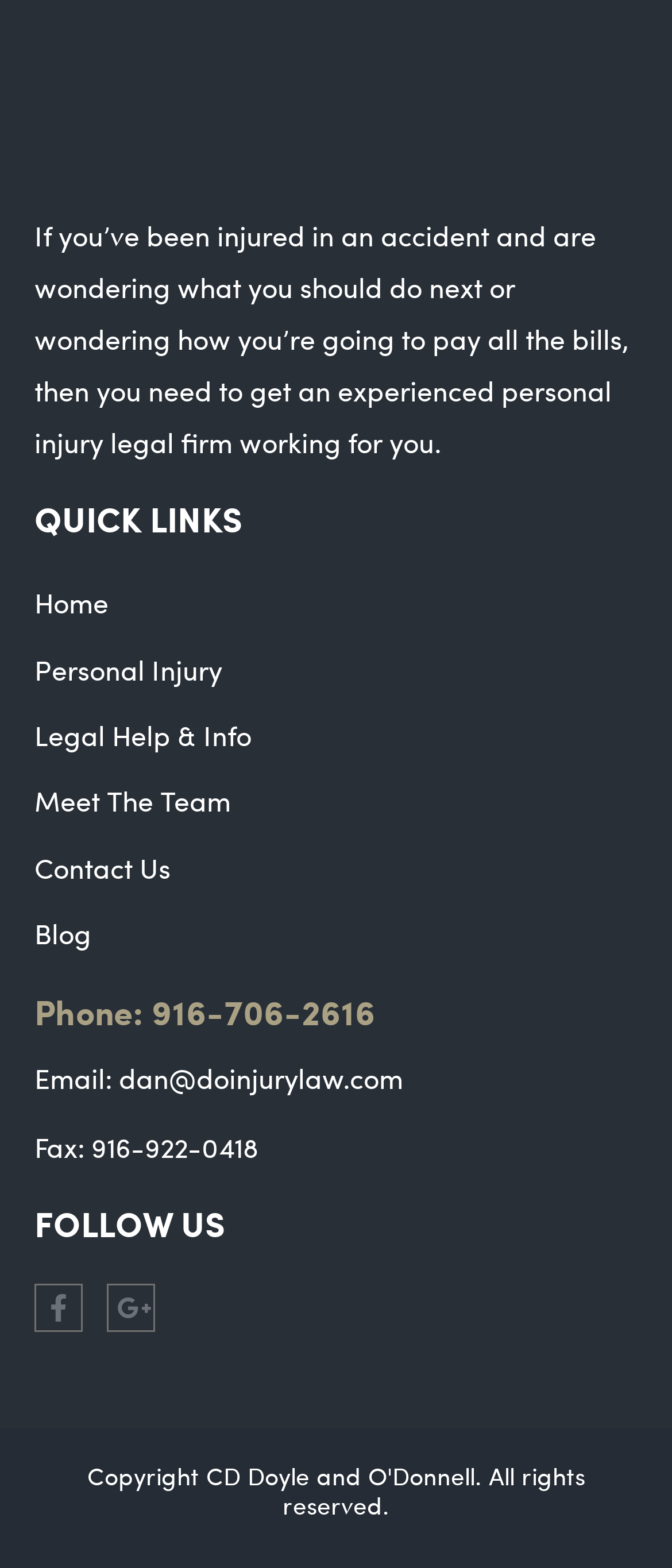Identify the bounding box coordinates for the UI element described as: "alt="Do Injury Auto Accident Attorneys"". The coordinates should be provided as four floats between 0 and 1: [left, top, right, bottom].

[0.051, 0.065, 0.567, 0.088]